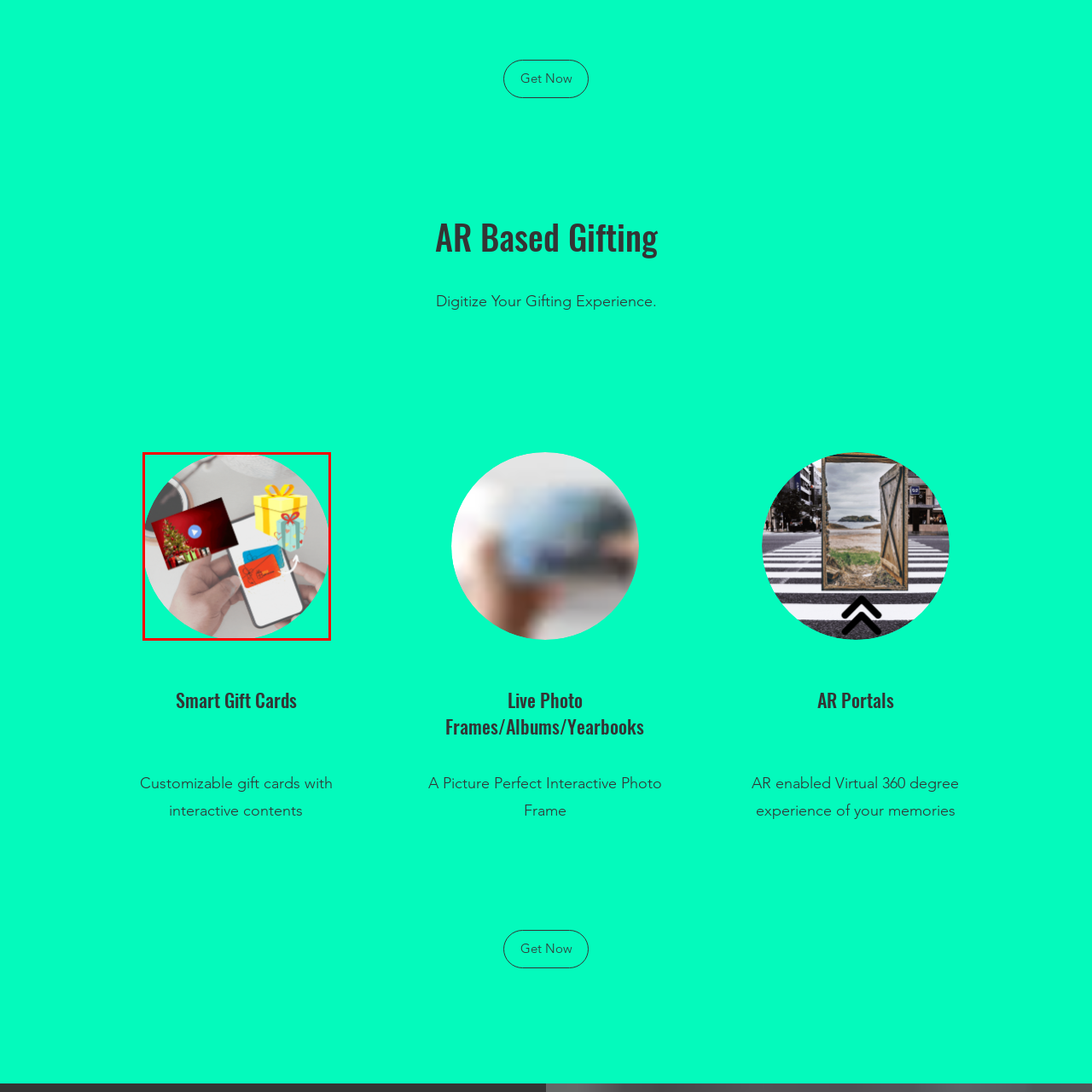What is the decorative element on the gift box?
Focus on the red-bounded area of the image and reply with one word or a short phrase.

A large bow